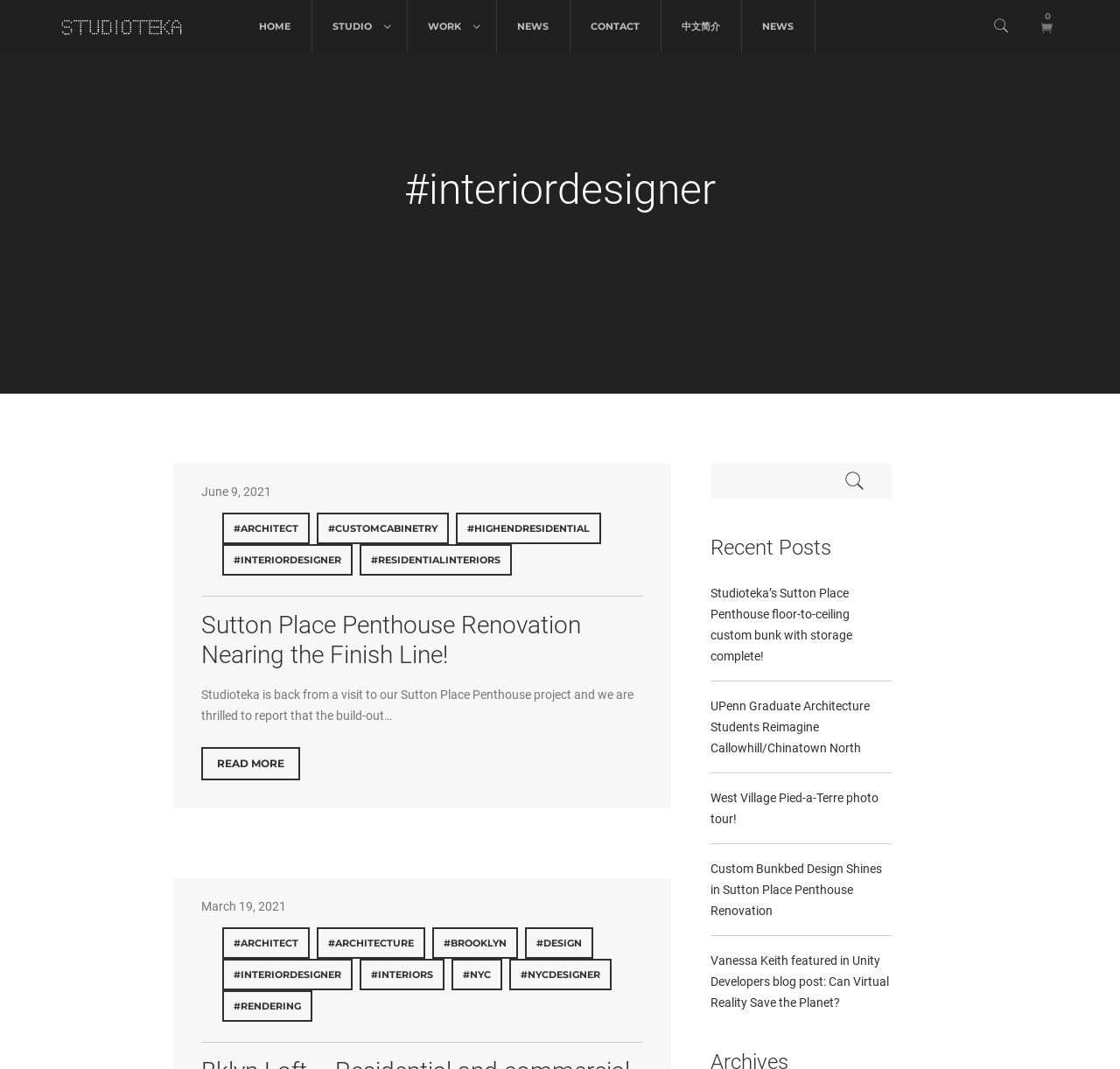Use a single word or phrase to answer the following:
What is the title of the recent post?

Sutton Place Penthouse Renovation Nearing the Finish Line!